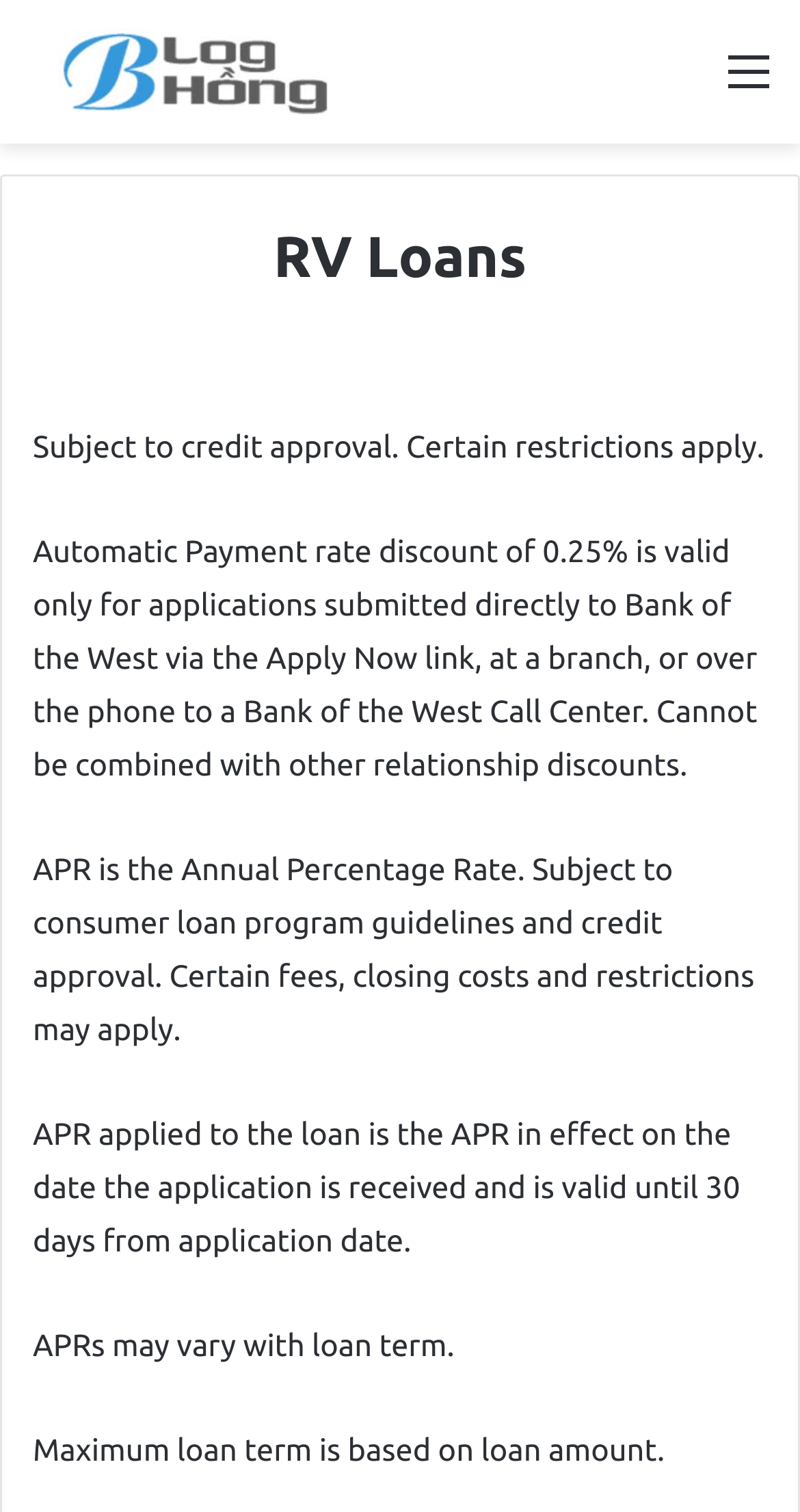Explain in detail what is displayed on the webpage.

The webpage is about RV Loans, with a prominent header "RV Loans" at the top center of the page. Below the header, there is a brief description "Subject to credit approval. Certain restrictions apply." 

To the top left of the page, there is a link "Blog Hồng" accompanied by an image with the same name. On the opposite side, at the top right, there is a link "Menu". 

Under the header, there are five paragraphs of text that provide detailed information about the loan terms and conditions. The first paragraph explains the automatic payment rate discount, while the subsequent paragraphs discuss the Annual Percentage Rate (APR), loan program guidelines, and credit approval. The text is arranged in a vertical column, with each paragraph positioned below the previous one.